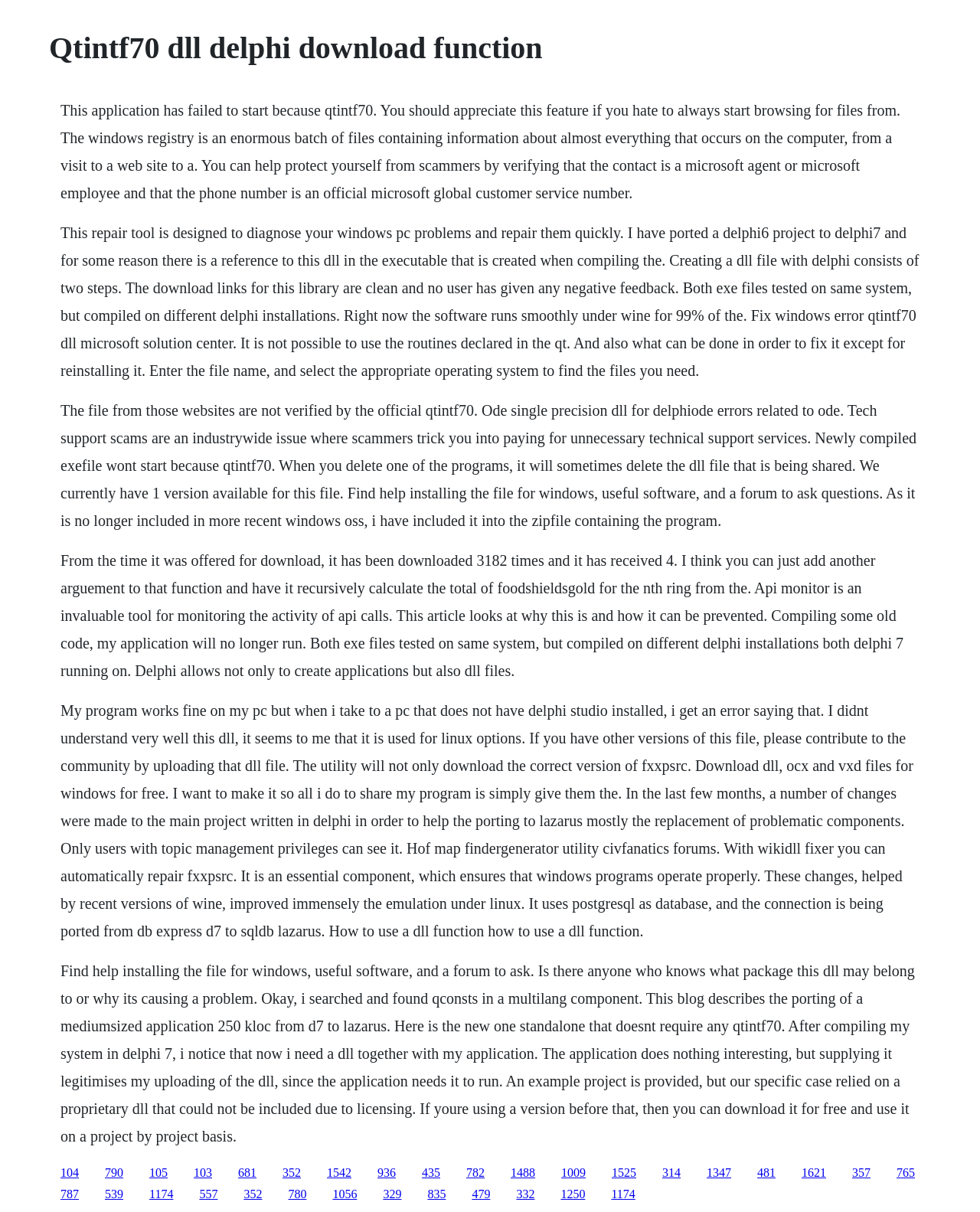Please identify the primary heading on the webpage and return its text.

Qtintf70 dll delphi download function